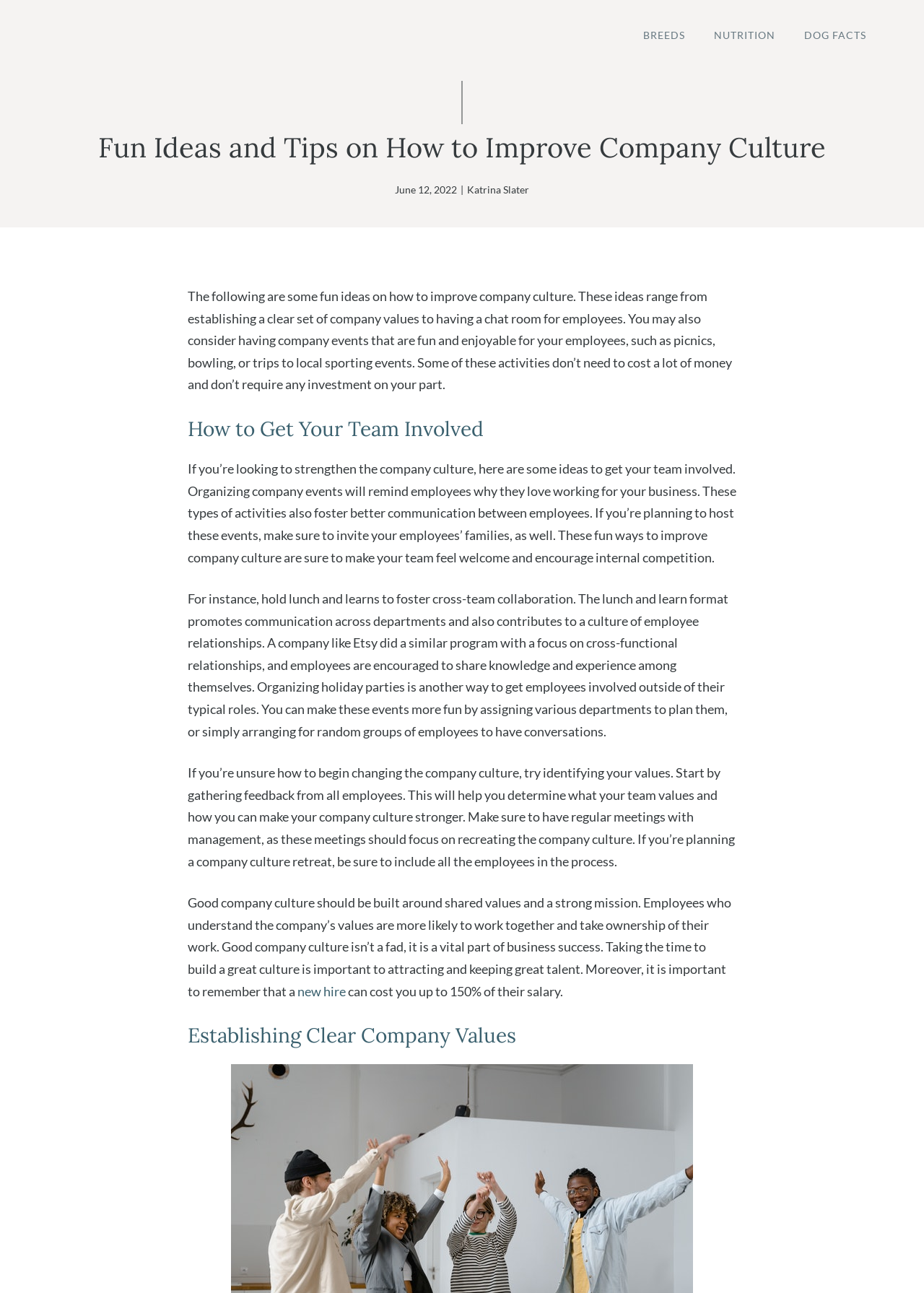Locate the bounding box of the UI element based on this description: "new hire". Provide four float numbers between 0 and 1 as [left, top, right, bottom].

[0.322, 0.76, 0.374, 0.773]